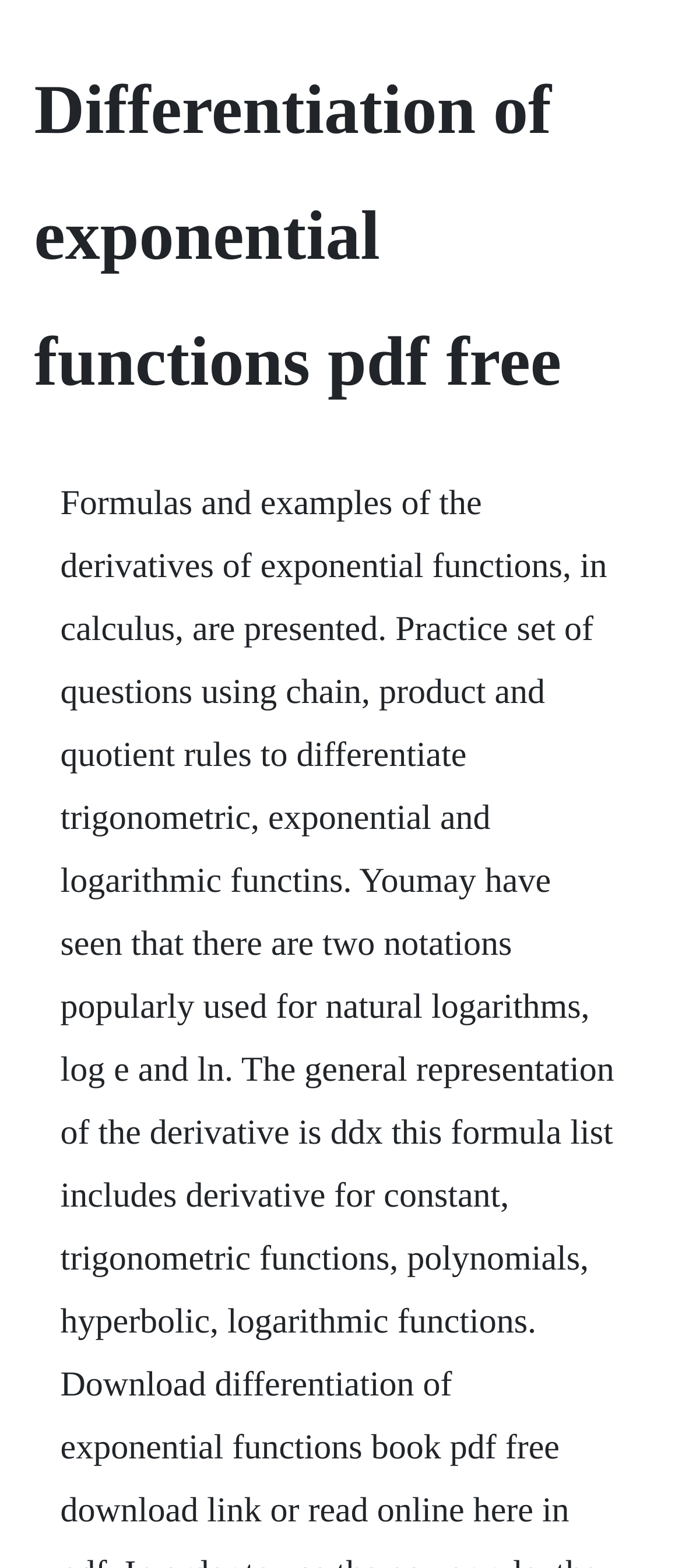Can you extract the primary headline text from the webpage?

Differentiation of exponential functions pdf free